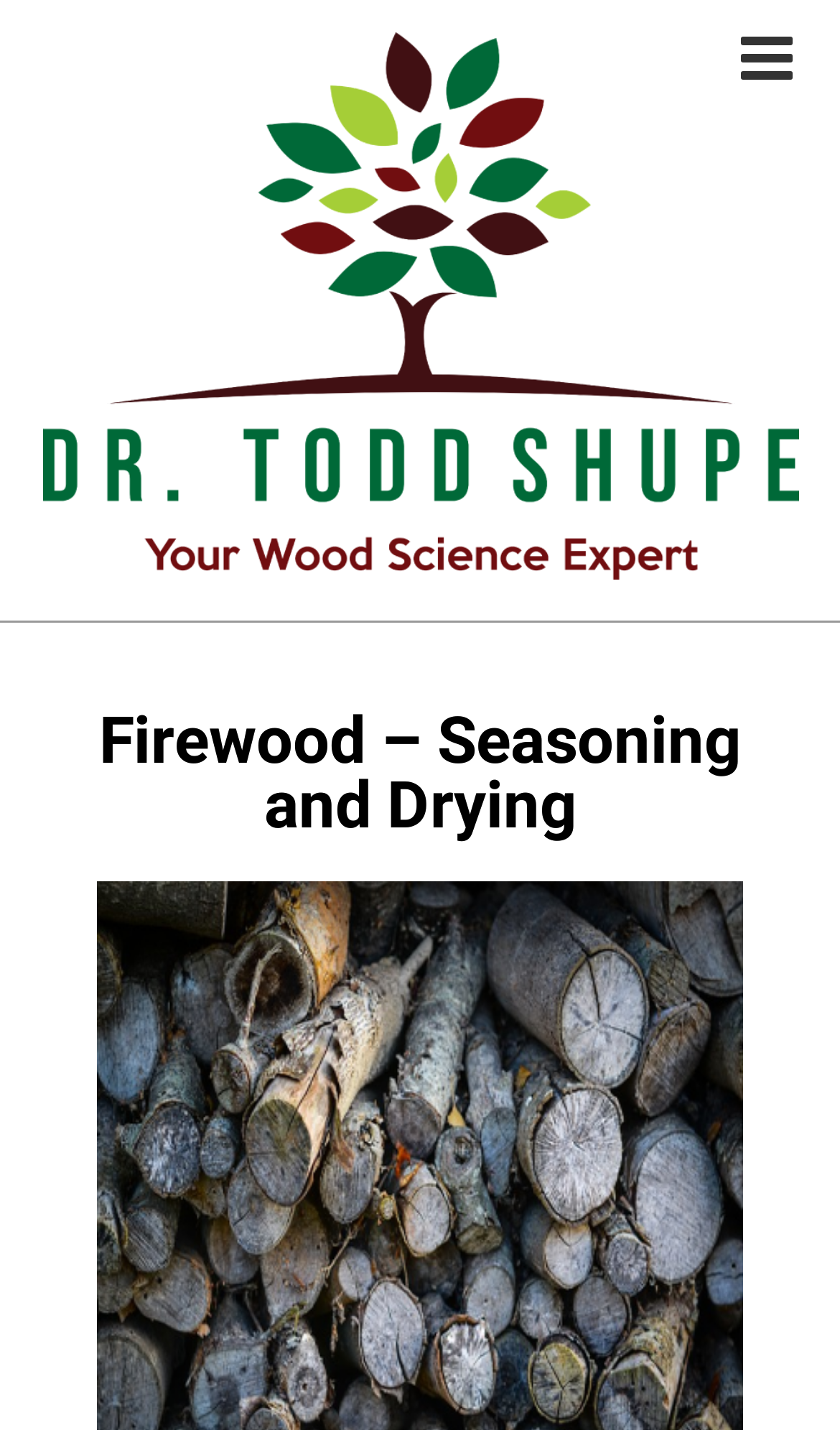Your task is to extract the text of the main heading from the webpage.

Firewood – Seasoning and Drying